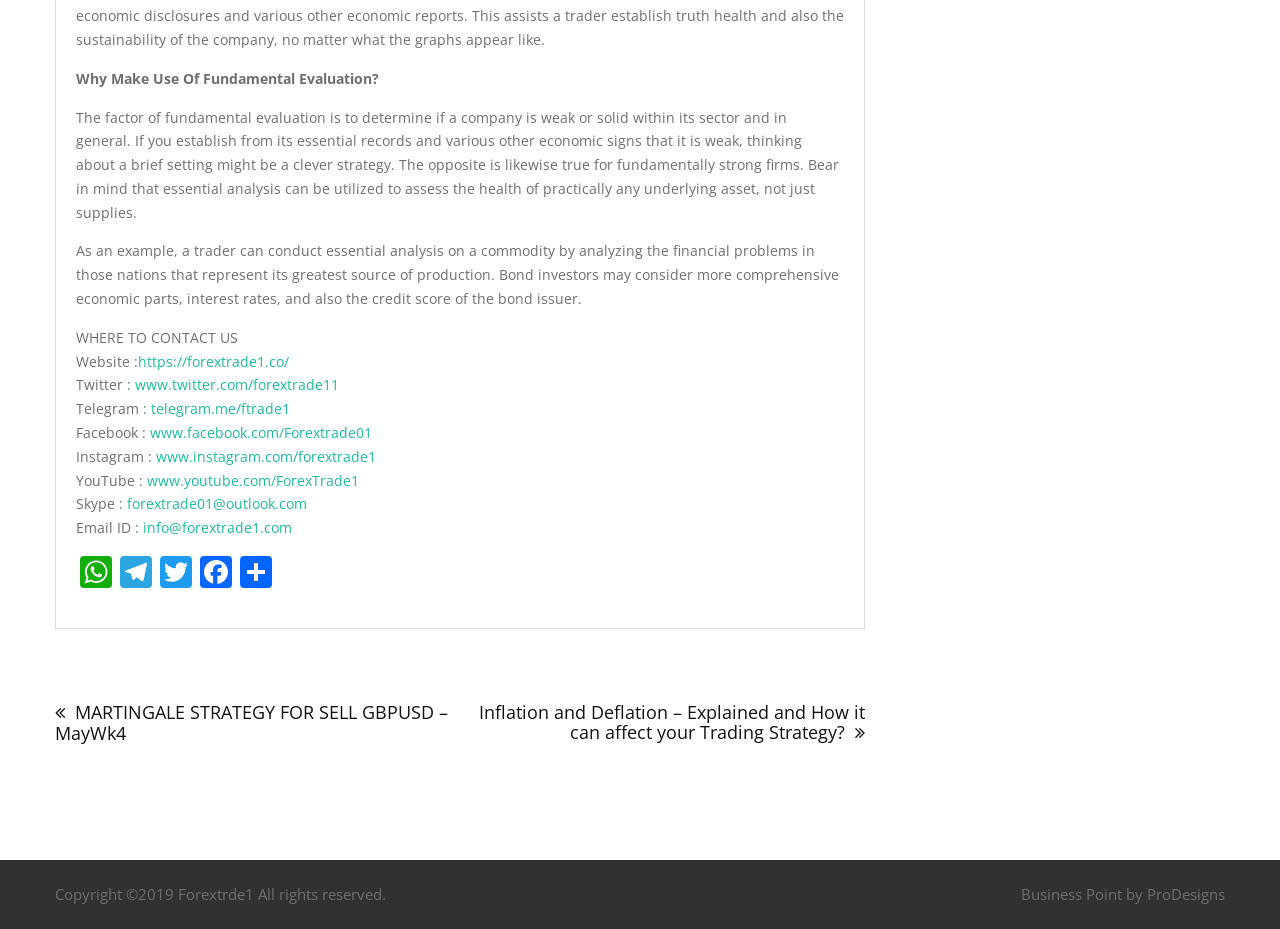Who designed the Business Point?
Examine the image closely and answer the question with as much detail as possible.

The webpage credits ProDesigns for designing the Business Point, as stated in the footer section 'Business Point by ProDesigns'.